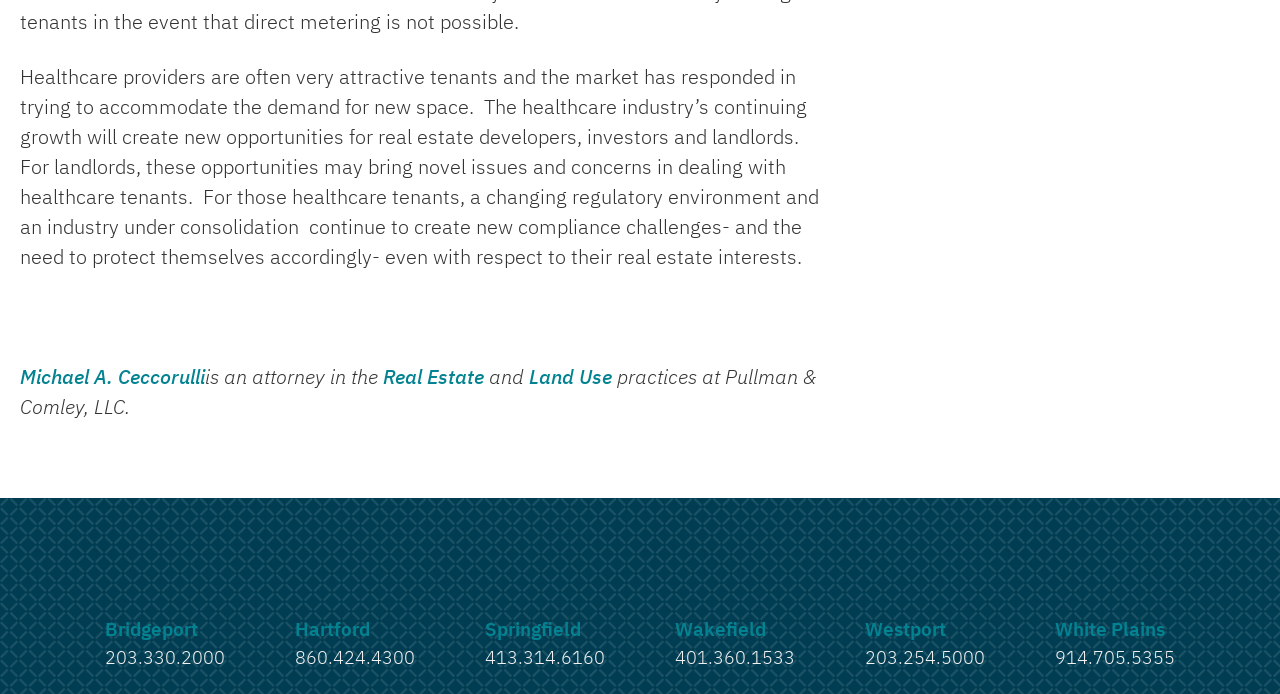What is the name of the law firm mentioned?
Look at the screenshot and give a one-word or phrase answer.

Pullman & Comley, LLC